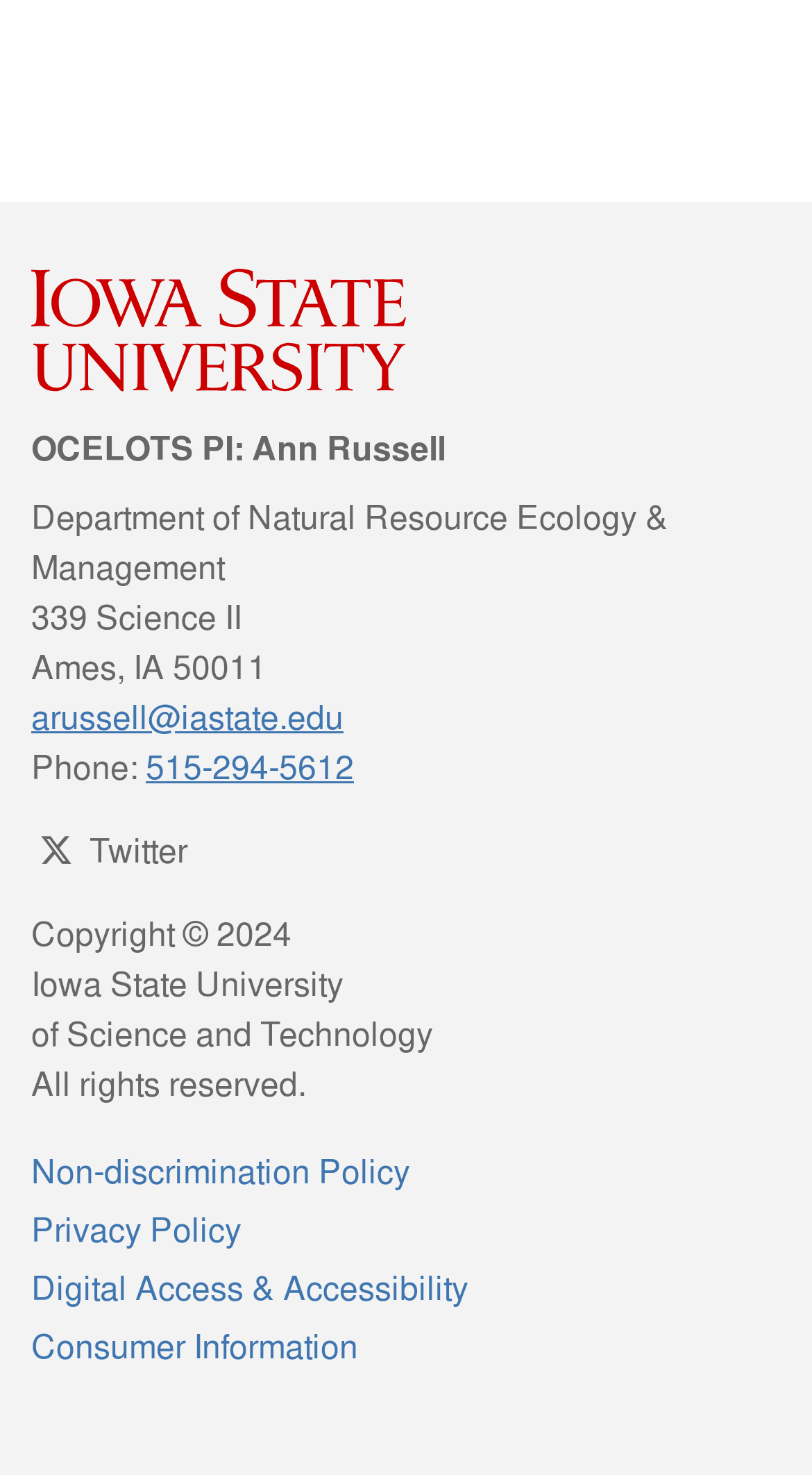Kindly determine the bounding box coordinates for the clickable area to achieve the given instruction: "View Retinoidi".

None